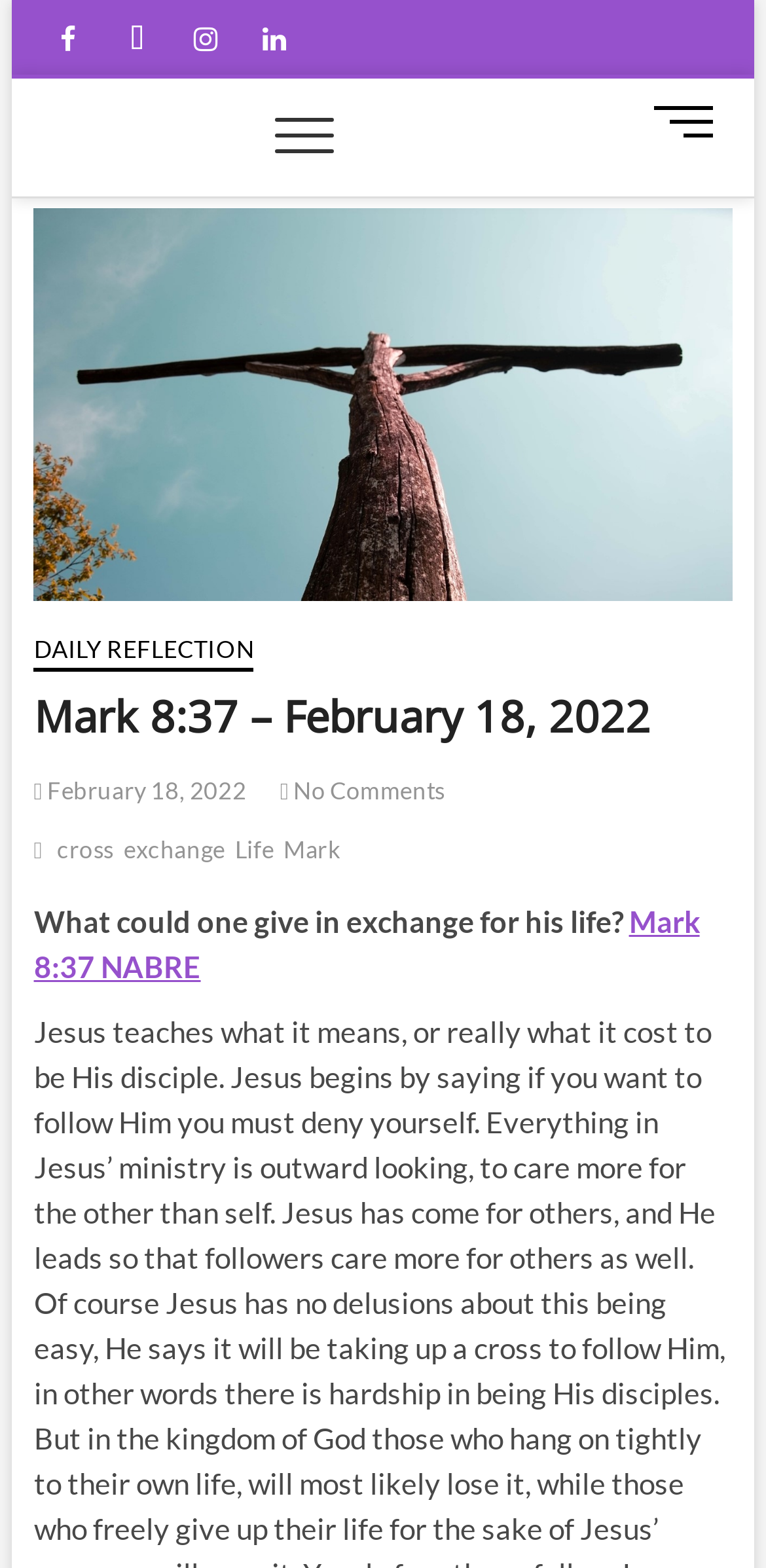Determine the bounding box coordinates of the region I should click to achieve the following instruction: "Read daily reflection". Ensure the bounding box coordinates are four float numbers between 0 and 1, i.e., [left, top, right, bottom].

[0.044, 0.405, 0.332, 0.428]